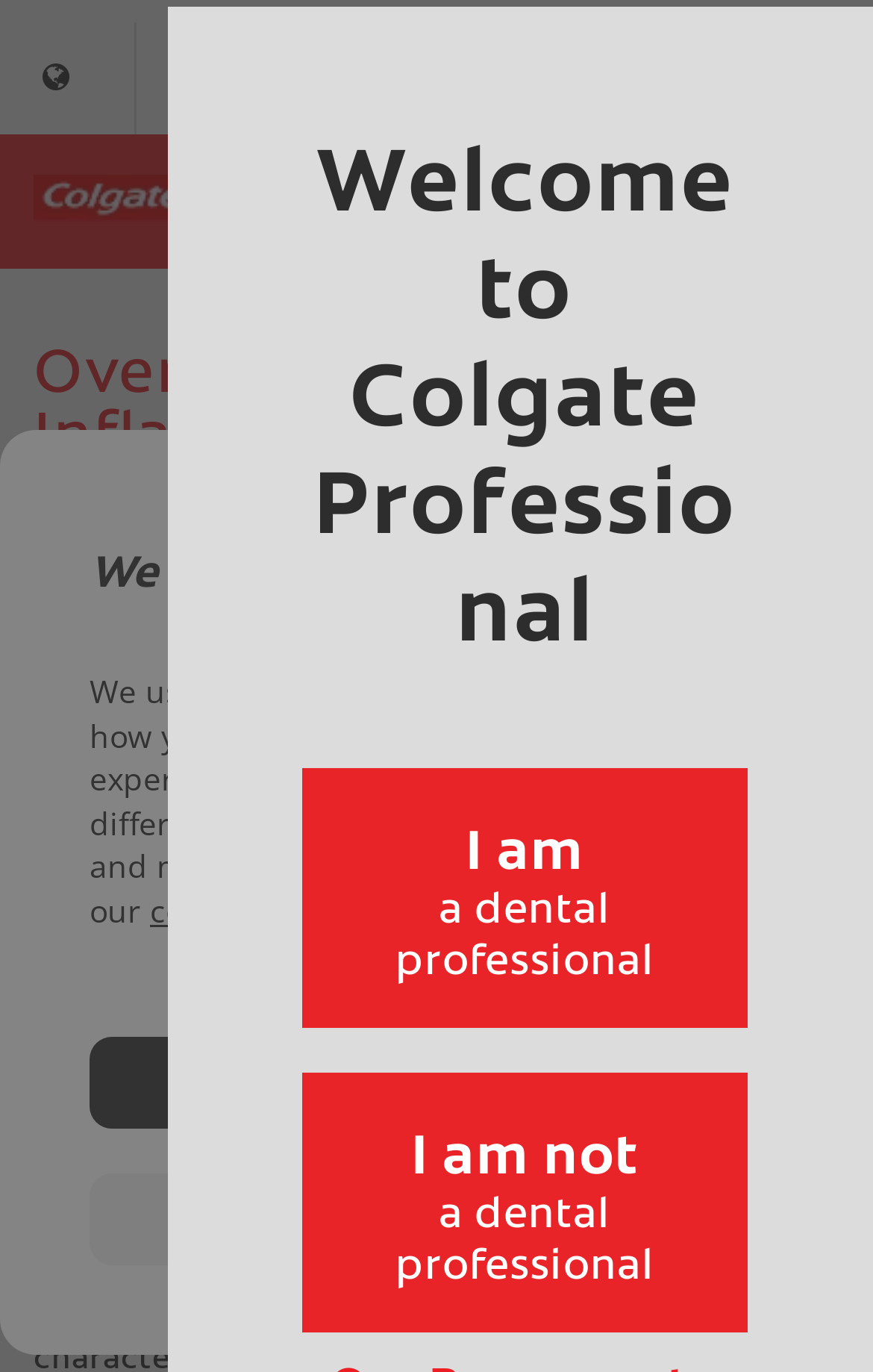Please identify the bounding box coordinates of the area that needs to be clicked to follow this instruction: "Visit Argentina".

[0.122, 0.203, 0.474, 0.27]